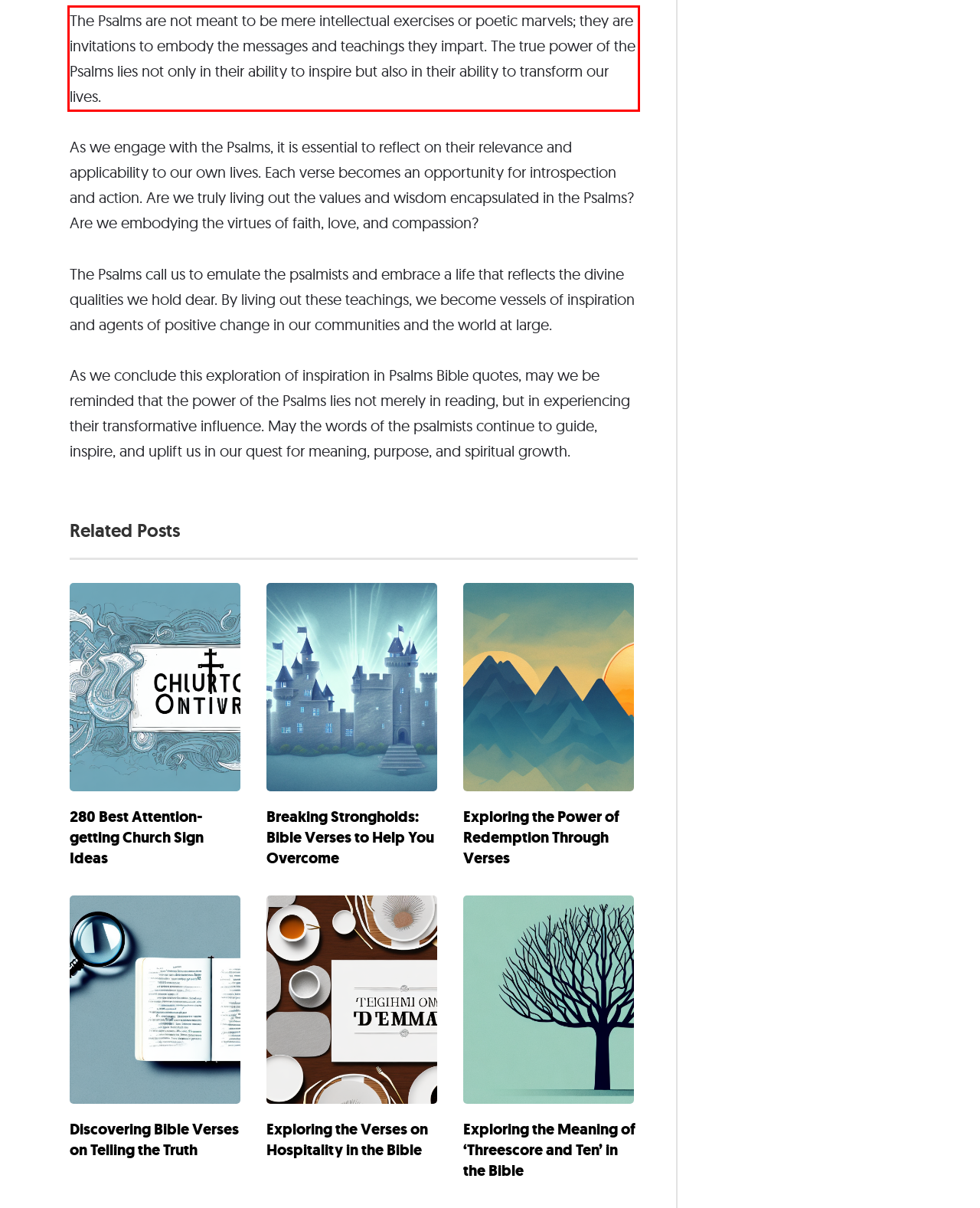You are presented with a screenshot containing a red rectangle. Extract the text found inside this red bounding box.

The Psalms are not meant to be mere intellectual exercises or poetic marvels; they are invitations to embody the messages and teachings they impart. The true power of the Psalms lies not only in their ability to inspire but also in their ability to transform our lives.